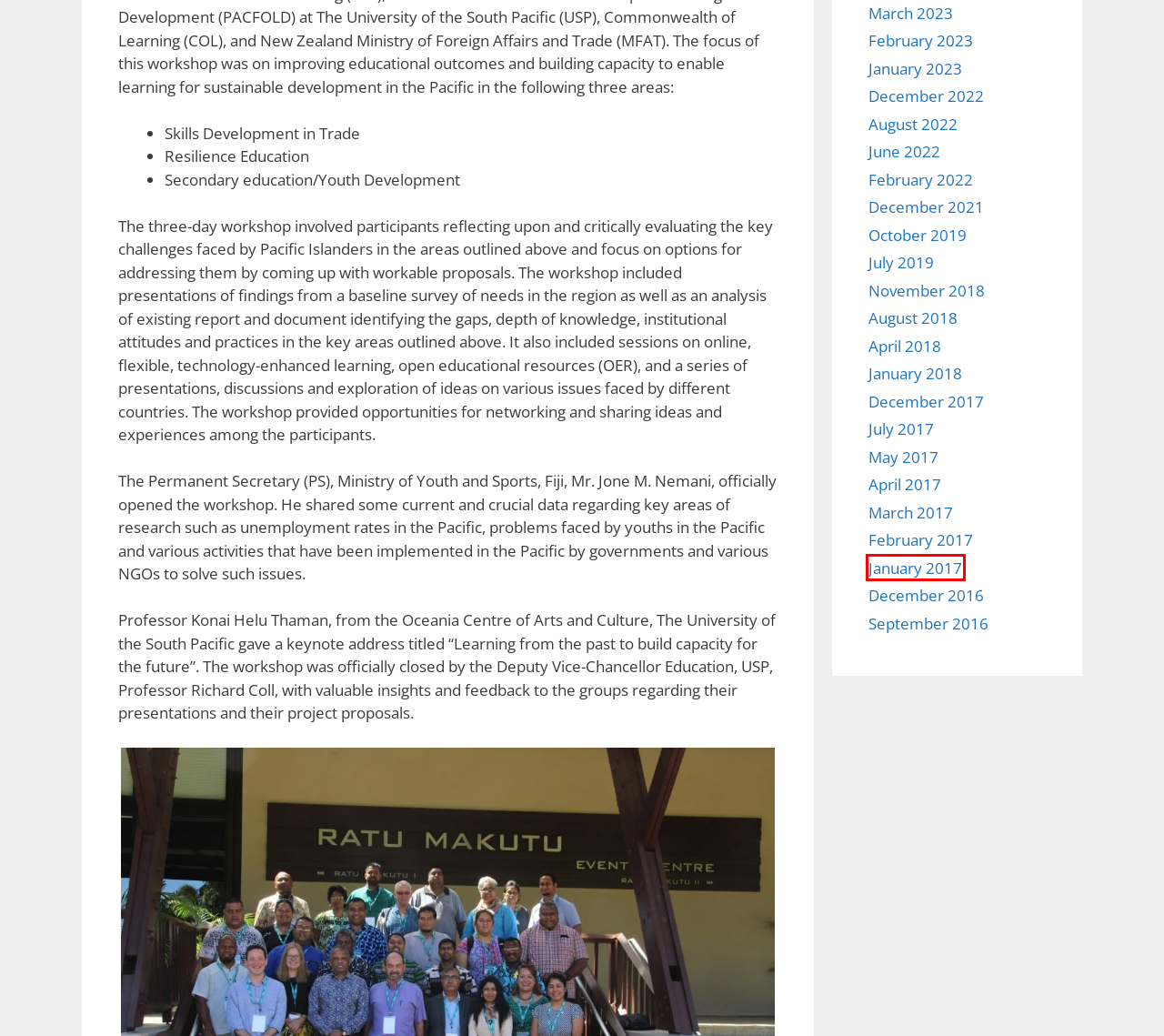Examine the screenshot of a webpage with a red bounding box around an element. Then, select the webpage description that best represents the new page after clicking the highlighted element. Here are the descriptions:
A. November 2018 – PACFOLD Learn
B. February 2017 – PACFOLD Learn
C. September 2016 – PACFOLD Learn
D. January 2023 – PACFOLD Learn
E. January 2018 – PACFOLD Learn
F. April 2018 – PACFOLD Learn
G. January 2017 – PACFOLD Learn
H. December 2017 – PACFOLD Learn

G